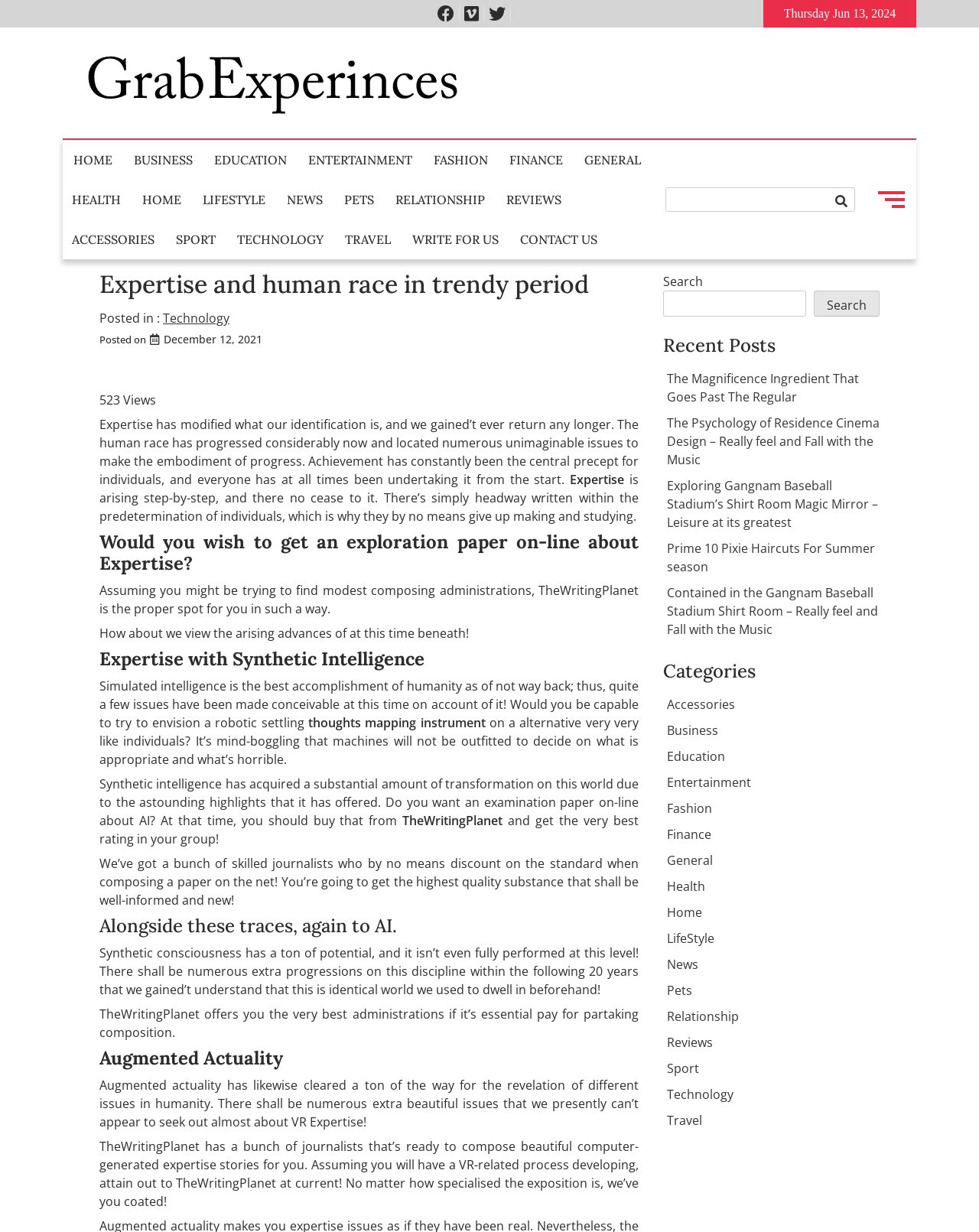Locate the bounding box coordinates of the segment that needs to be clicked to meet this instruction: "Click on the 'Grab Experiences' link".

[0.08, 0.038, 0.479, 0.096]